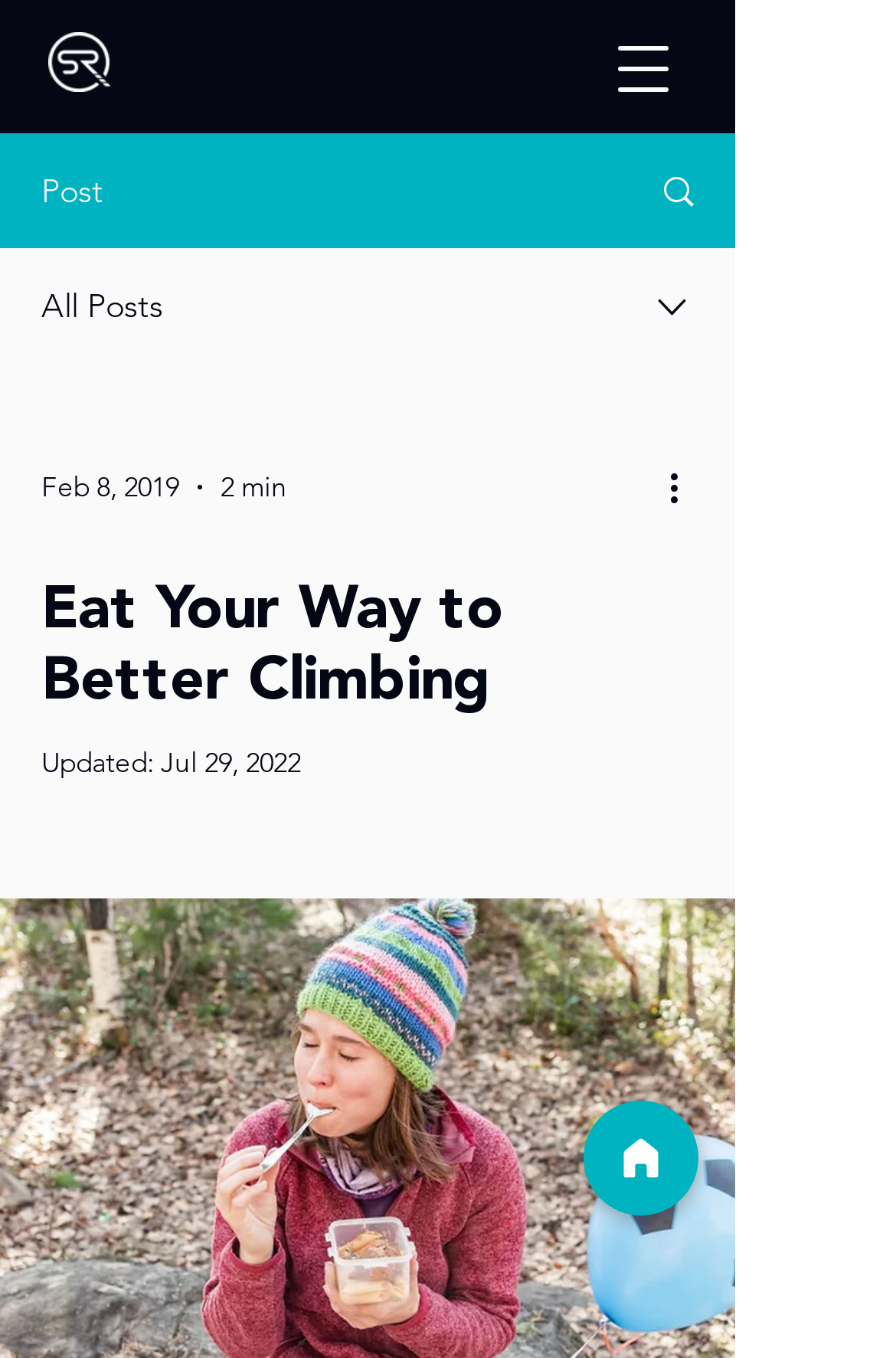Answer the question below using just one word or a short phrase: 
What is the logo of the website?

Sportrock Logo White